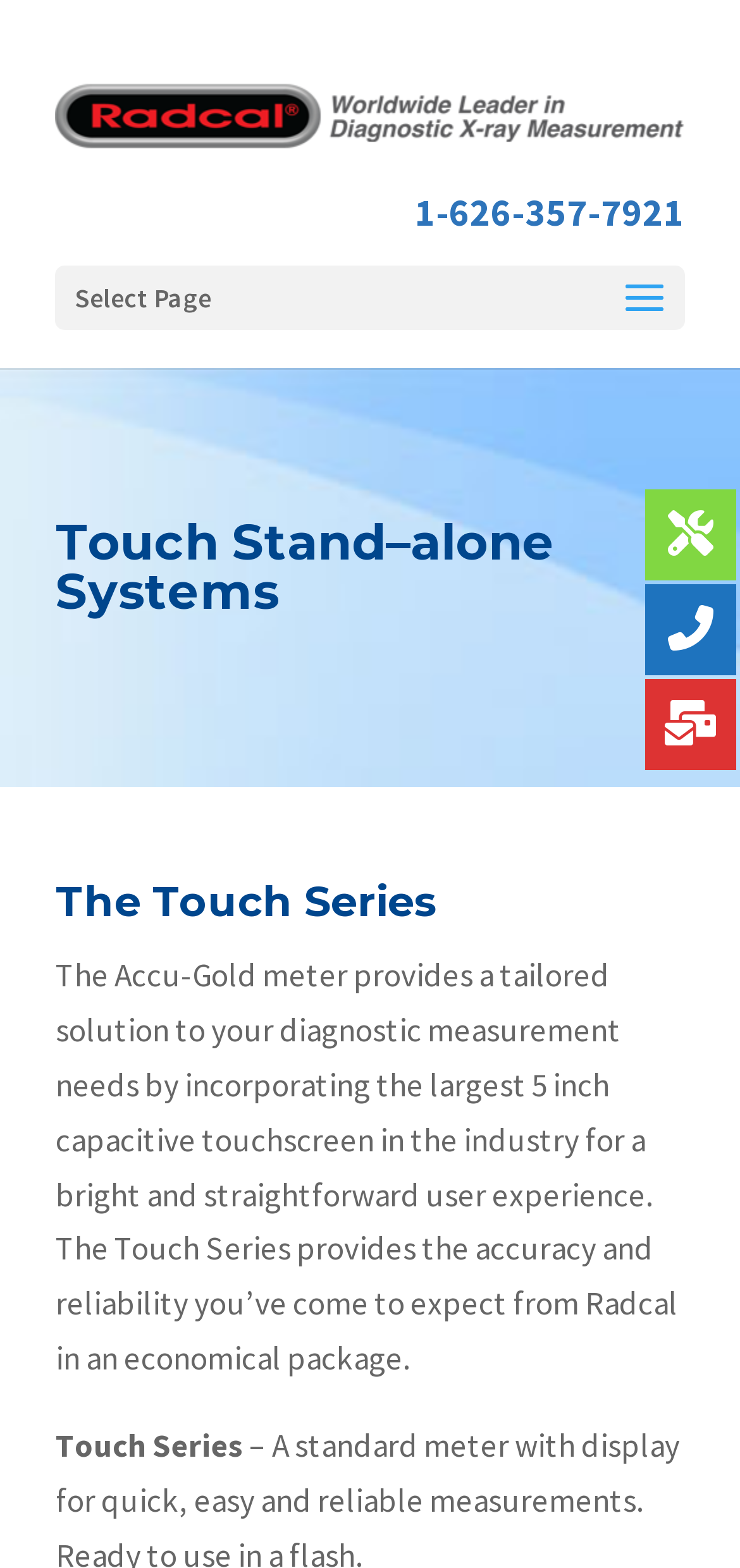Detail the various sections and features present on the webpage.

The webpage is about Radcal's Touch Stand-alone Systems, specifically highlighting the Accu-Gold meter. At the top-left corner, there is a logo image with the text "Radcal | Radiation Measurement Devices" which is also a clickable link. Next to it, there is a phone number "1-626-357-7921" displayed as a link. 

Below the logo, there is a dropdown menu labeled "Select Page". The main content of the page is divided into sections, with headings "Touch Stand–alone Systems" and "The Touch Series" displayed prominently. 

Under the "The Touch Series" heading, there is a descriptive paragraph about the Accu-Gold meter, which provides a tailored solution for diagnostic measurement needs with a large 5-inch capacitive touchscreen for a user-friendly experience. The meter is described as providing accuracy and reliability at an economical price.